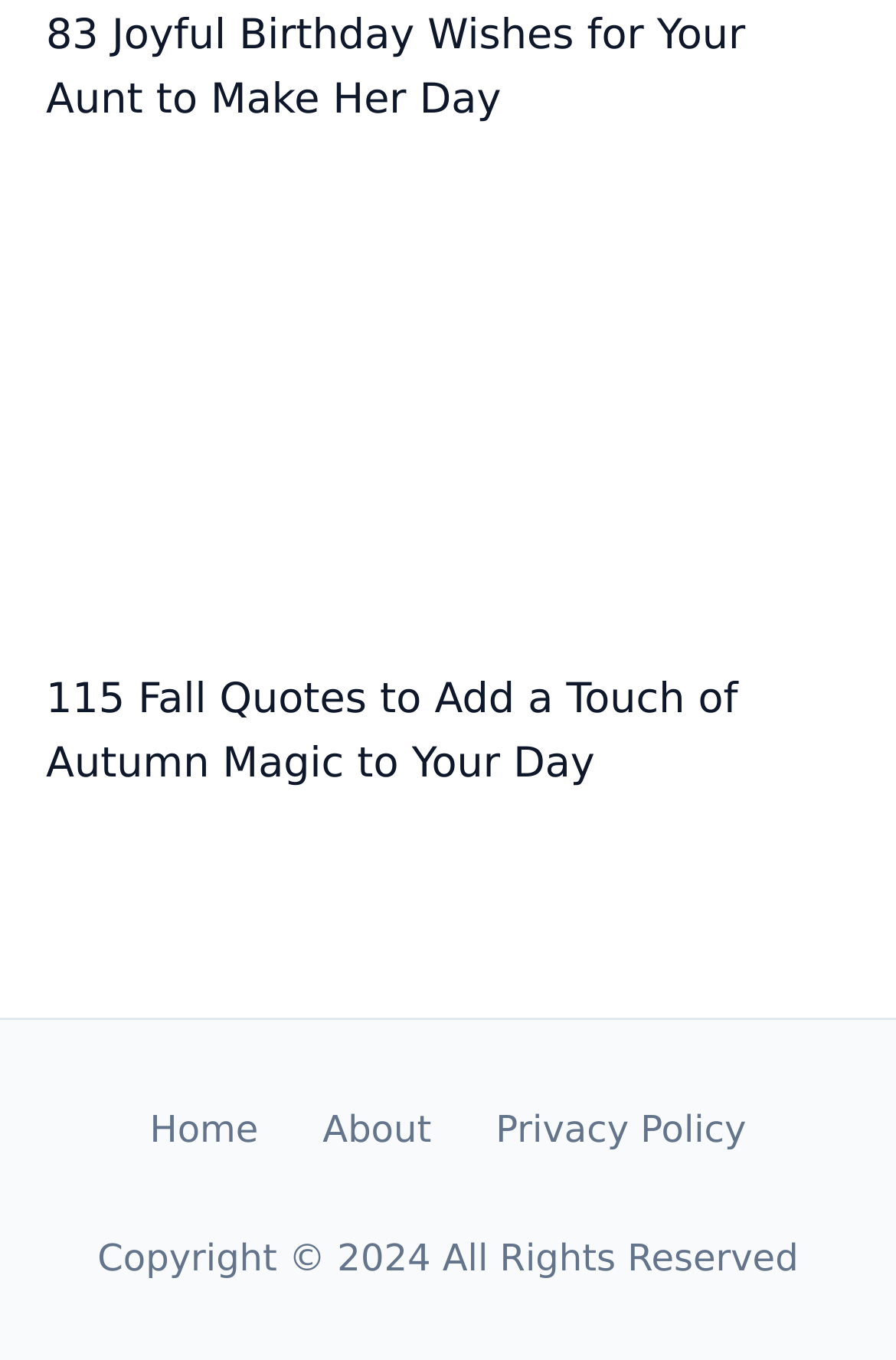What is the purpose of the second link?
We need a detailed and exhaustive answer to the question. Please elaborate.

The second link on the webpage has the text '115 Fall Quotes to Add a Touch of Autumn Magic to Your Day', which suggests that the purpose of the link is to provide fall quotes.